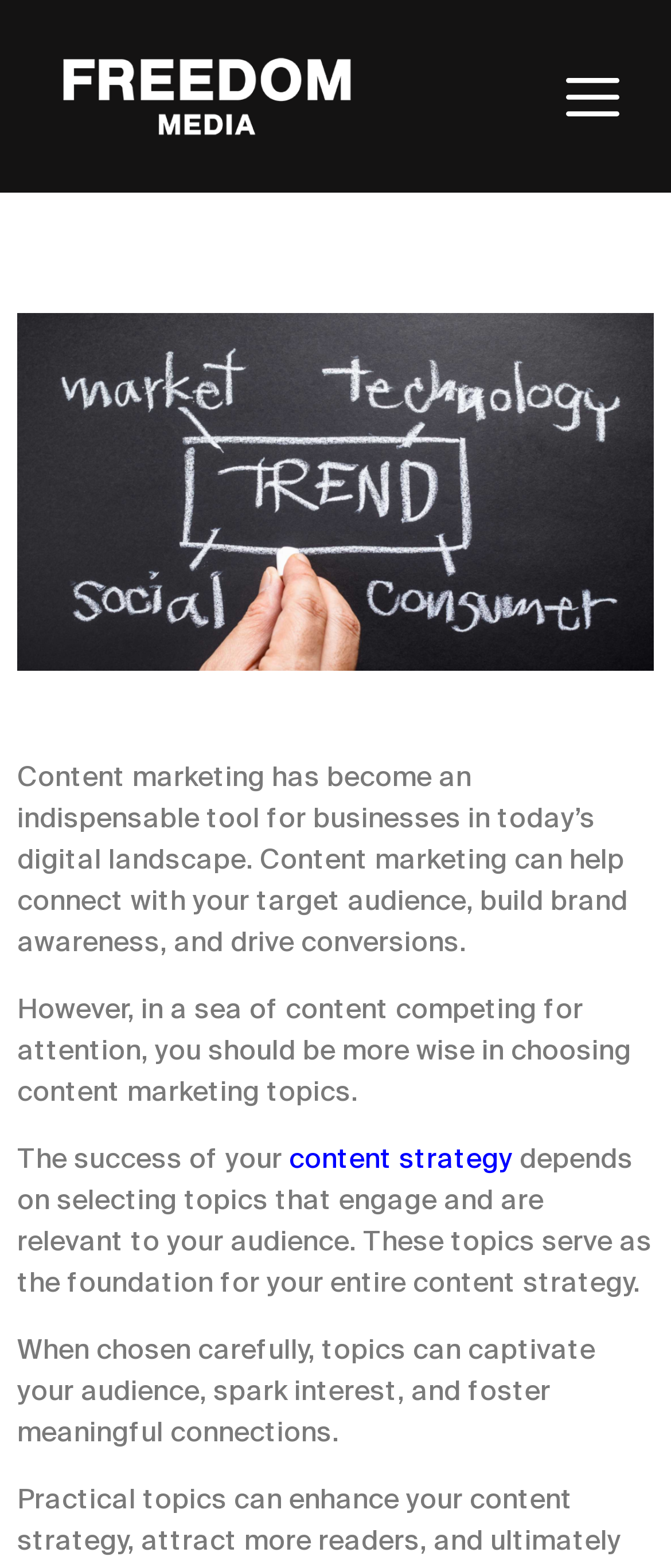Please respond to the question using a single word or phrase:
What is the name of the website?

Freedom Media